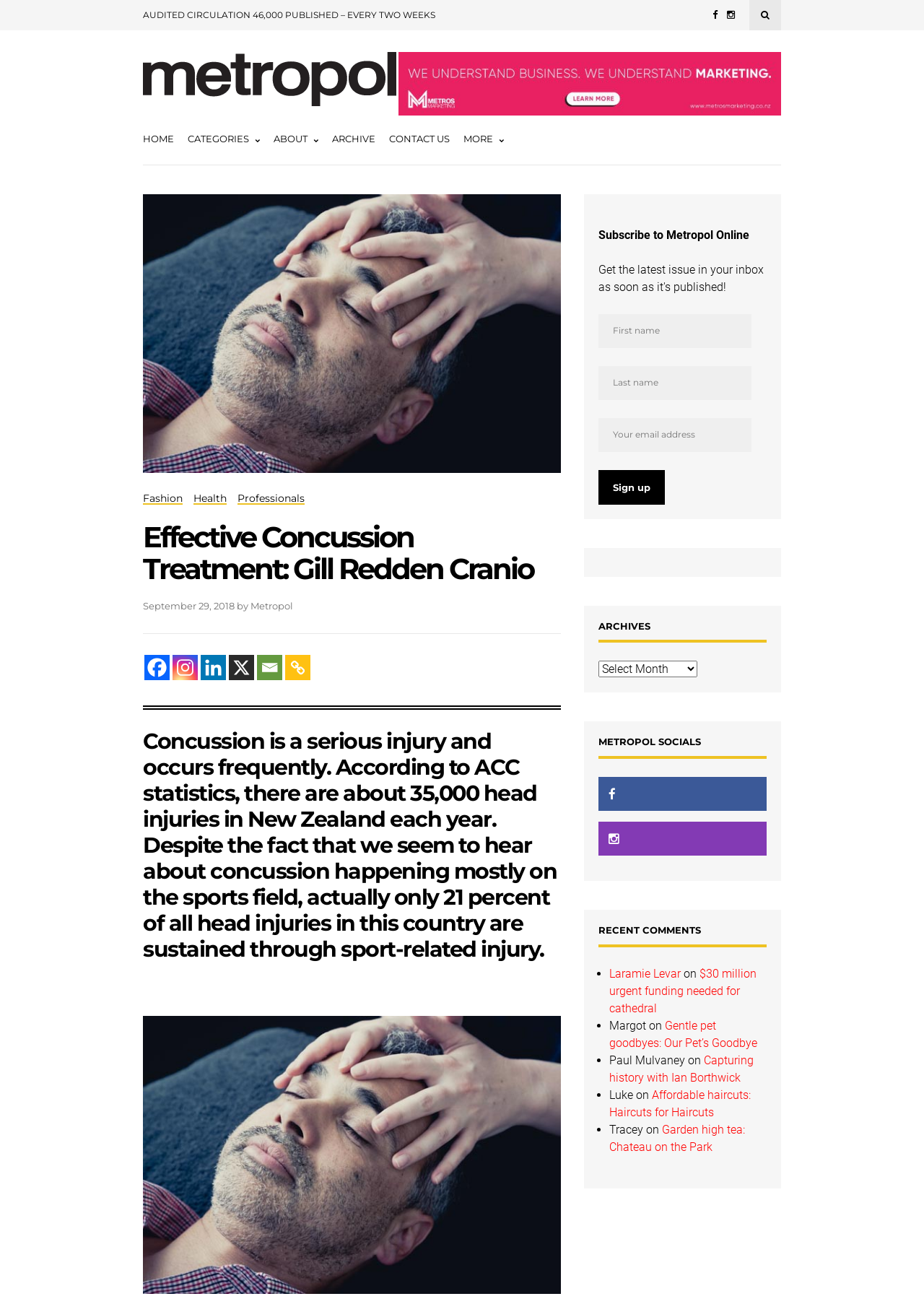What is the name of the author of the main article?
Relying on the image, give a concise answer in one word or a brief phrase.

Gill Redden Cranio